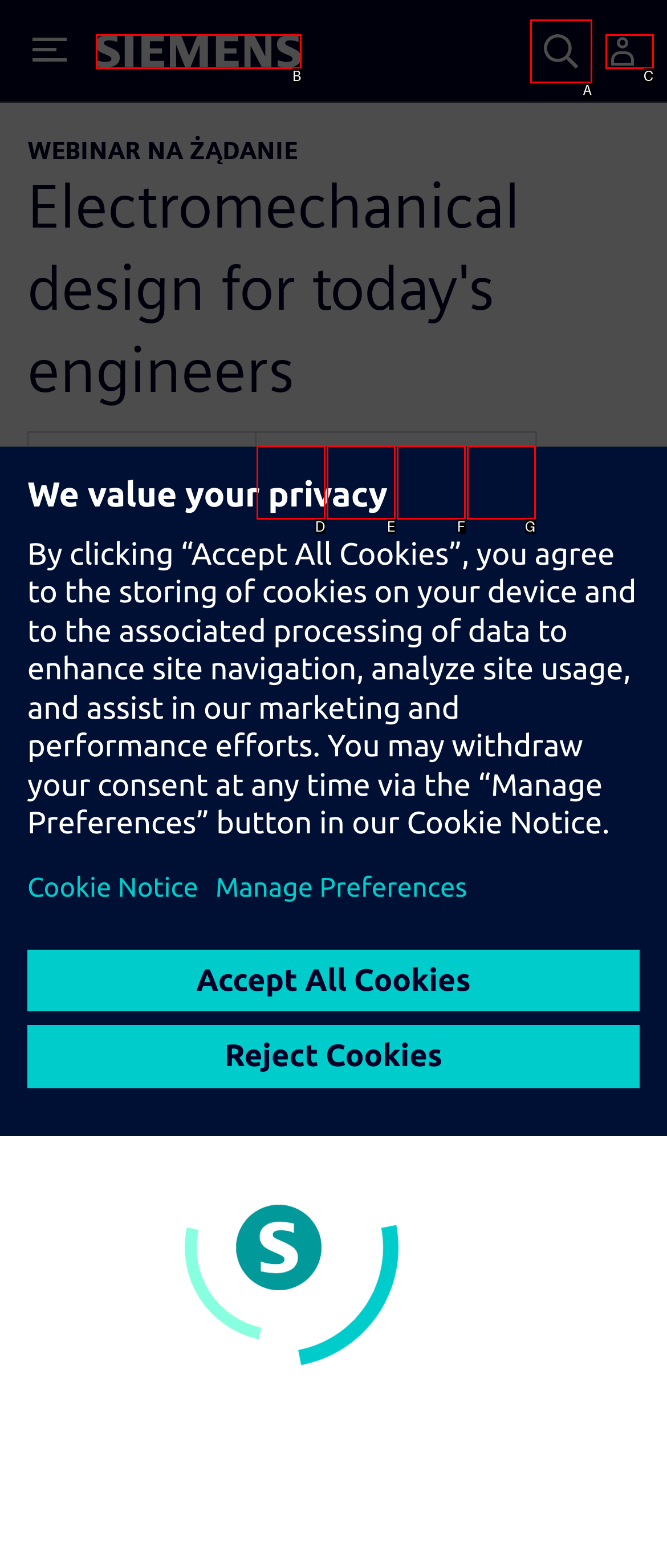Refer to the description: aria-label="email" and choose the option that best fits. Provide the letter of that option directly from the options.

G